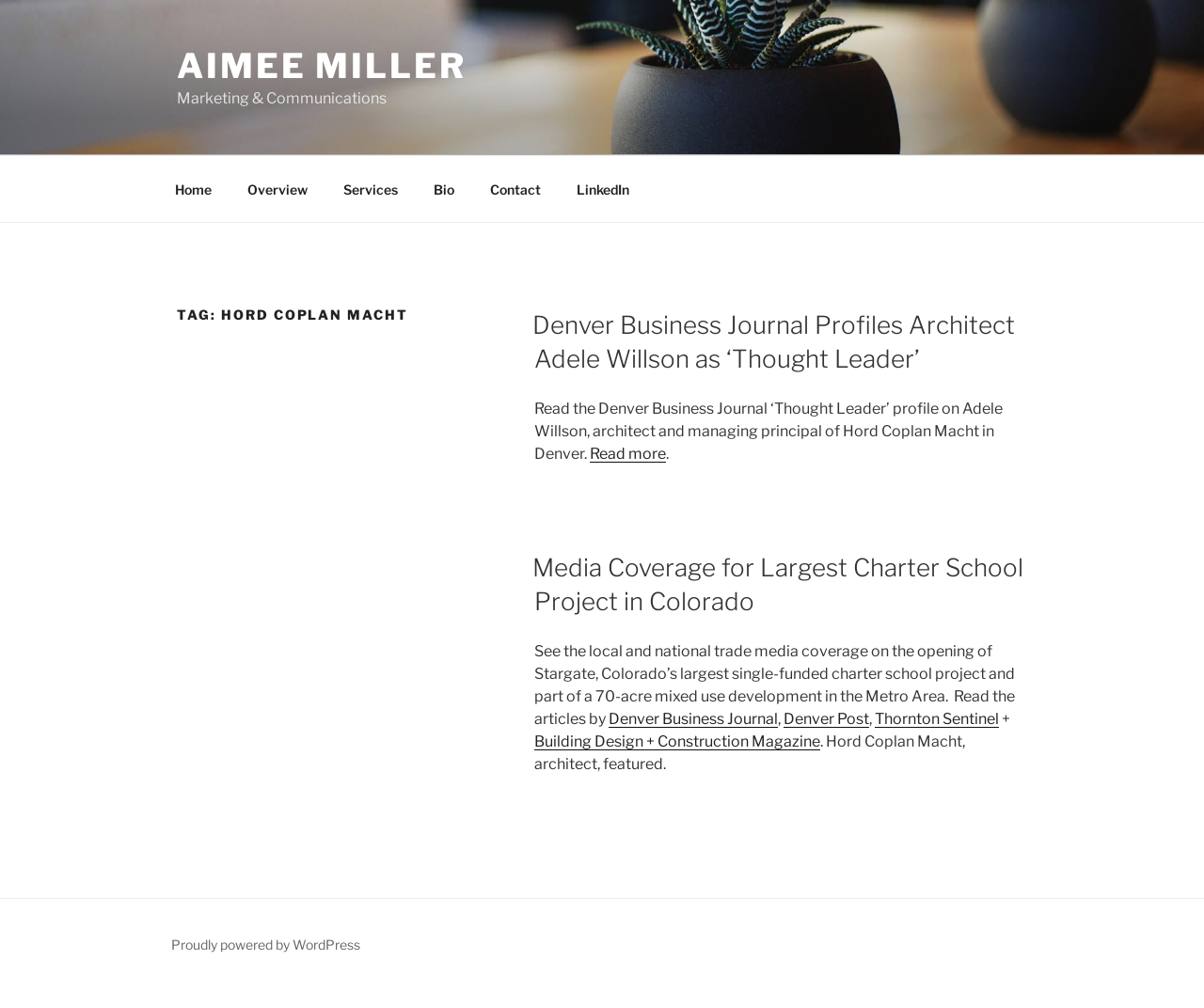Provide the bounding box for the UI element matching this description: "Building Design + Construction Magazine".

[0.444, 0.727, 0.681, 0.744]